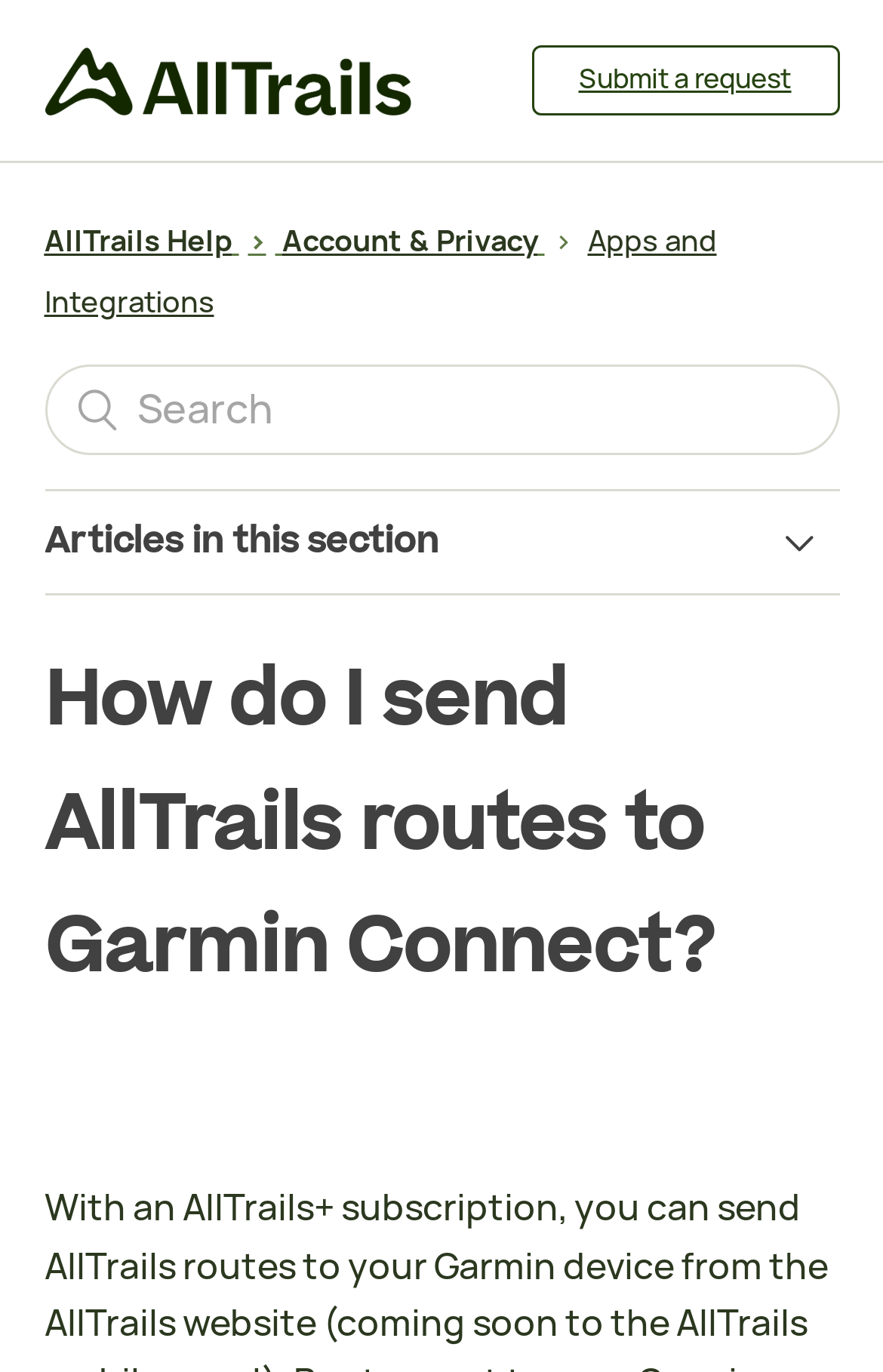Generate a thorough caption detailing the webpage content.

The webpage is a help center page from AllTrails, with a focus on providing information on how to send AllTrails routes to Garmin Connect. 

At the top left, there is a link to the AllTrails Help Center home page, accompanied by an image. On the top right, there is a link to submit a request. 

Below the top section, there is a list of categories, including AllTrails Help, Account & Privacy, and Apps and Integrations, each with a corresponding link. 

A search bar is located below the categories, allowing users to search for specific topics. 

The main content of the page is divided into sections, with a heading that reads "Articles in this section". There are four links to different articles, including the current page "How do I send AllTrails routes to Garmin Connect?", as well as other related topics such as linking a Garmin Connect account to AllTrails, linking or unlinking a Facebook account, and downloading and using the AllTrails Apple Watch app.